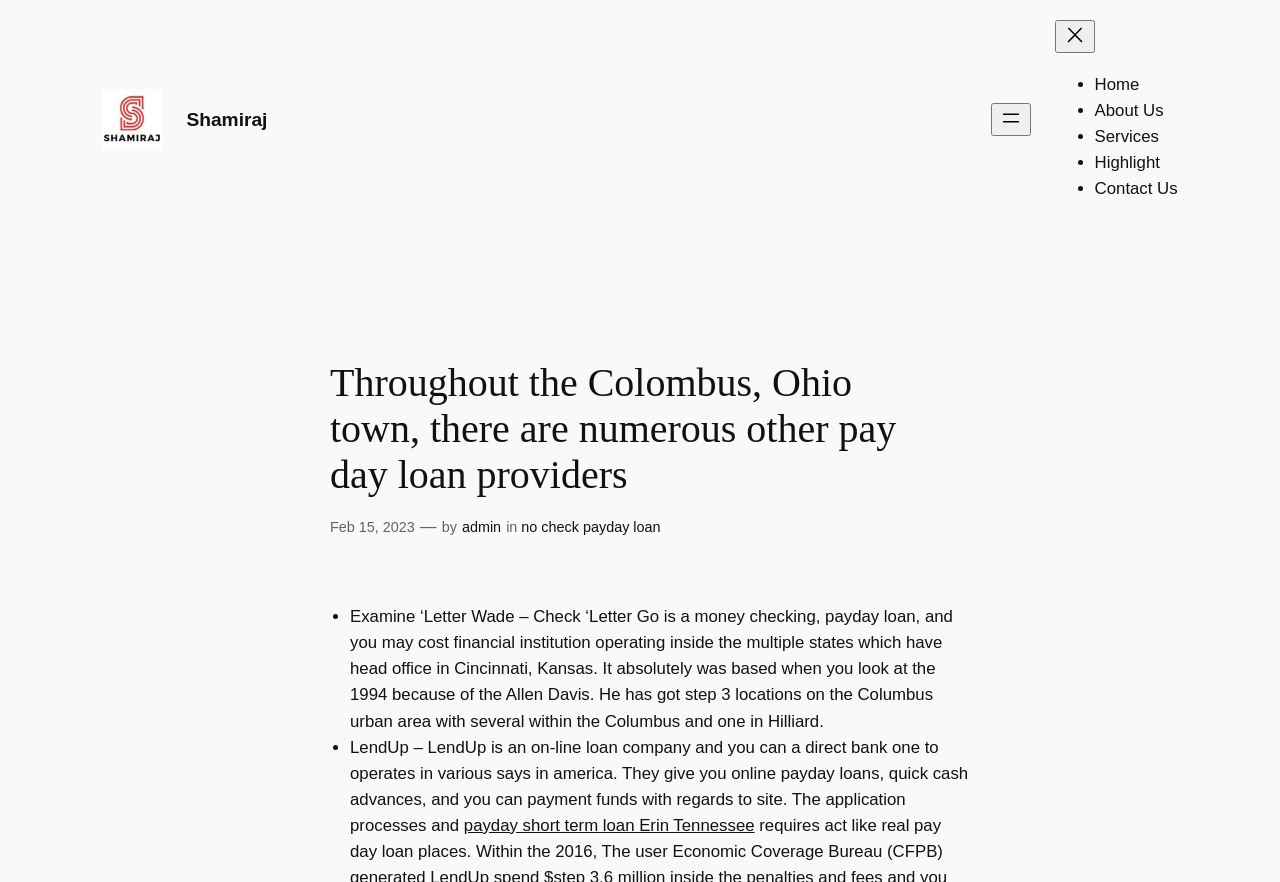Please determine the bounding box coordinates of the area that needs to be clicked to complete this task: 'Go to Home'. The coordinates must be four float numbers between 0 and 1, formatted as [left, top, right, bottom].

[0.855, 0.085, 0.89, 0.106]